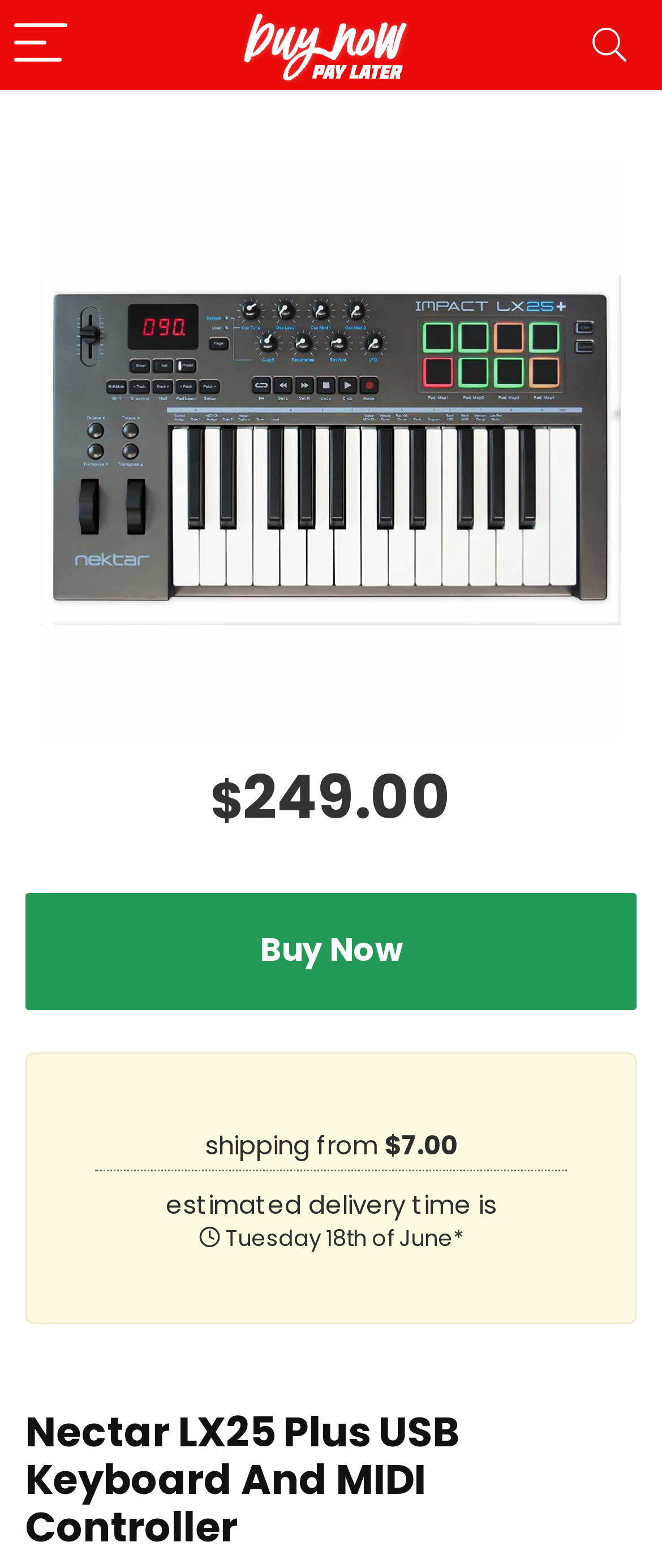Examine the screenshot and answer the question in as much detail as possible: What is the name of the product?

The name of the product can be found in the heading element with the text 'Nectar LX25 Plus USB Keyboard And MIDI Controller' at coordinates [0.038, 0.899, 0.962, 0.99].